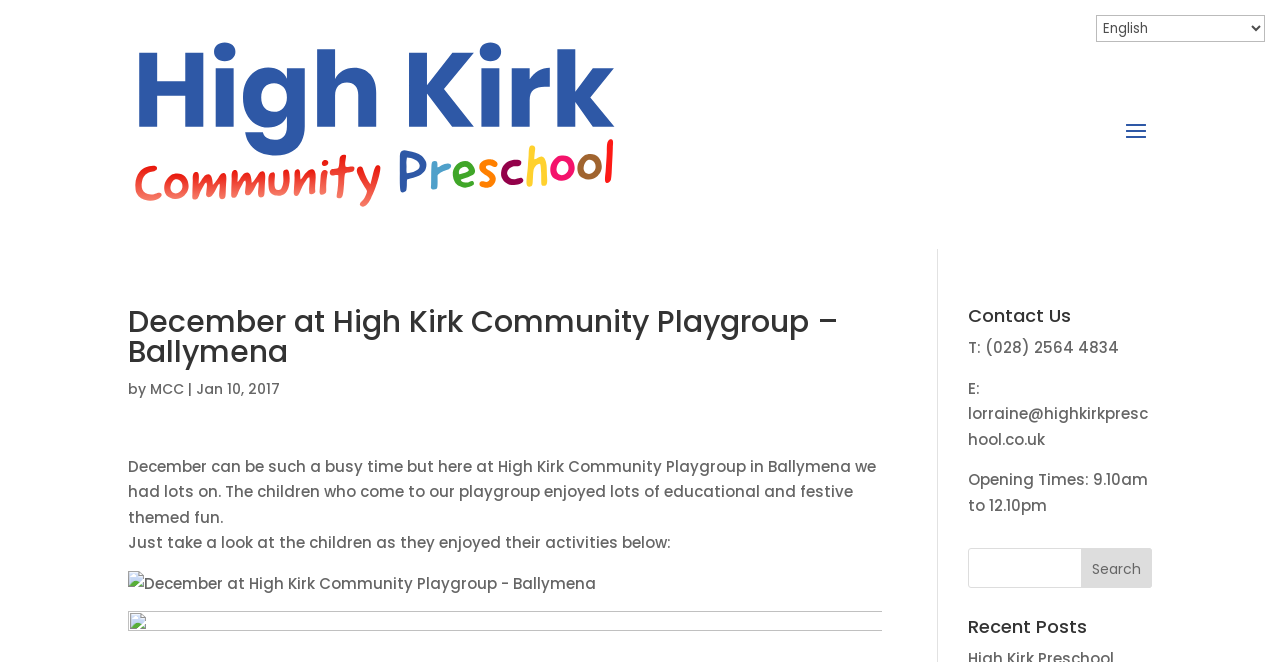Given the content of the image, can you provide a detailed answer to the question?
How many headings are there on the page?

There are three headings on the page, which are 'December at High Kirk Community Playgroup – Ballymena', 'Contact Us', and 'Recent Posts'. These headings can be found by looking at the structure of the page and identifying the elements that are labeled as headings.